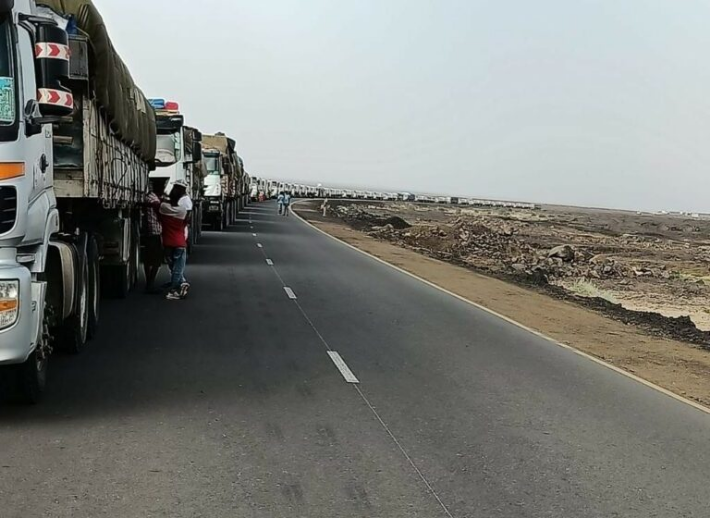Where are the trucks parked?
Using the image, give a concise answer in the form of a single word or short phrase.

Along a road